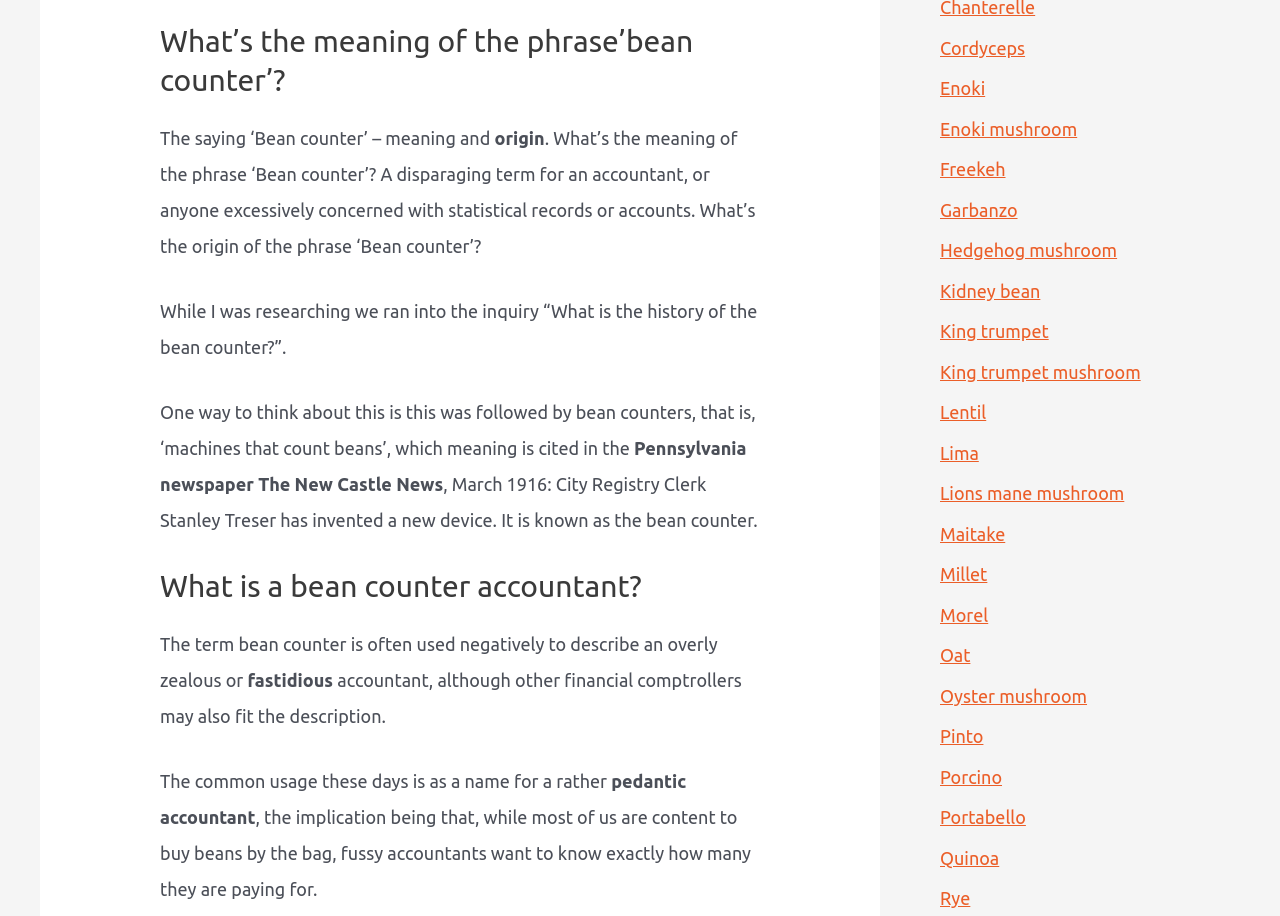Respond to the question below with a single word or phrase: What is a bean counter accountant?

An overly zealous or fastidious accountant